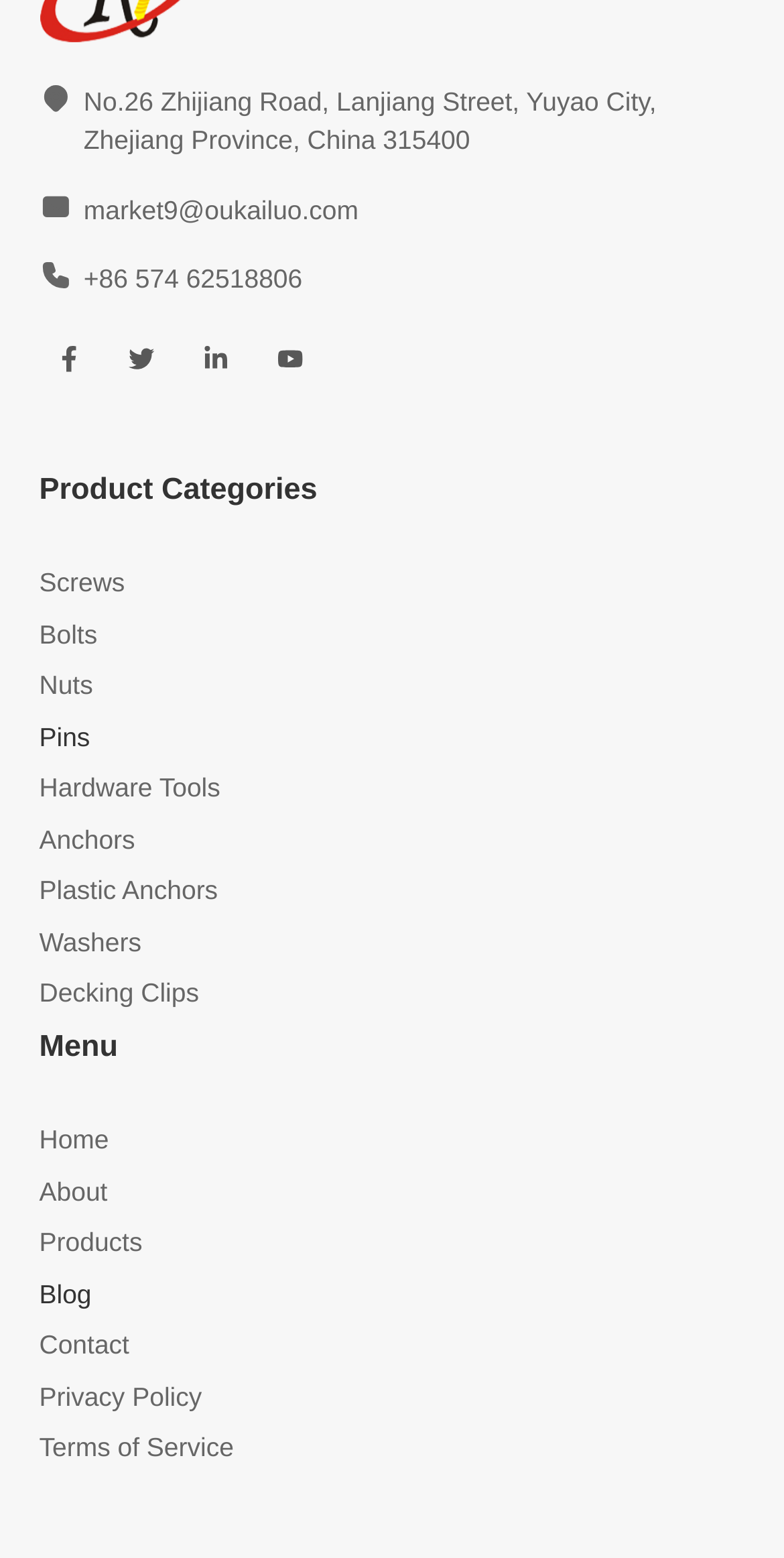What is the email address of the company?
From the details in the image, answer the question comprehensively.

I found the email address by looking at the StaticText element with the OCR text 'market9@oukailuo.com' which is located above the phone number on the webpage.